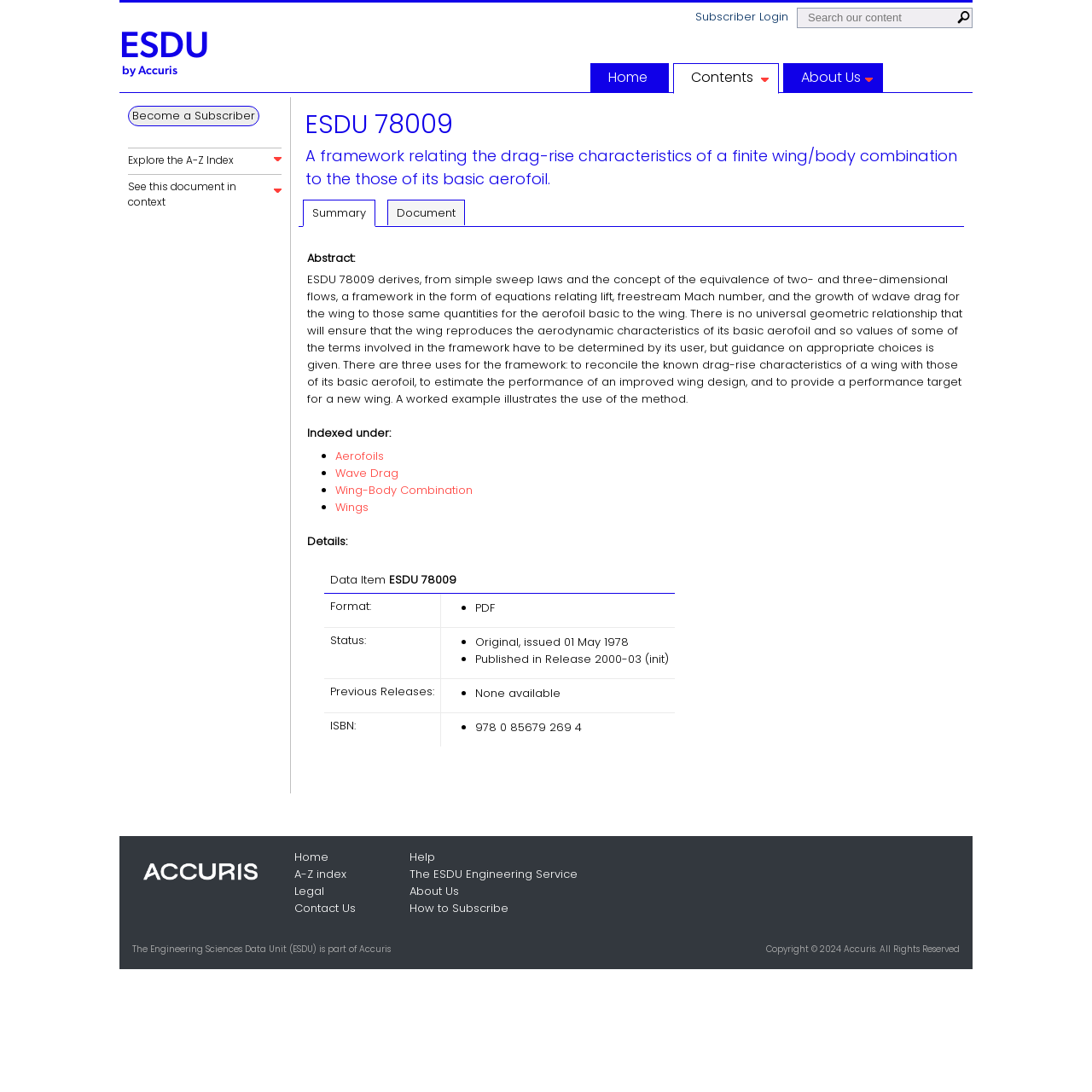Can you find the bounding box coordinates of the area I should click to execute the following instruction: "Login as a subscriber"?

[0.629, 0.005, 0.73, 0.027]